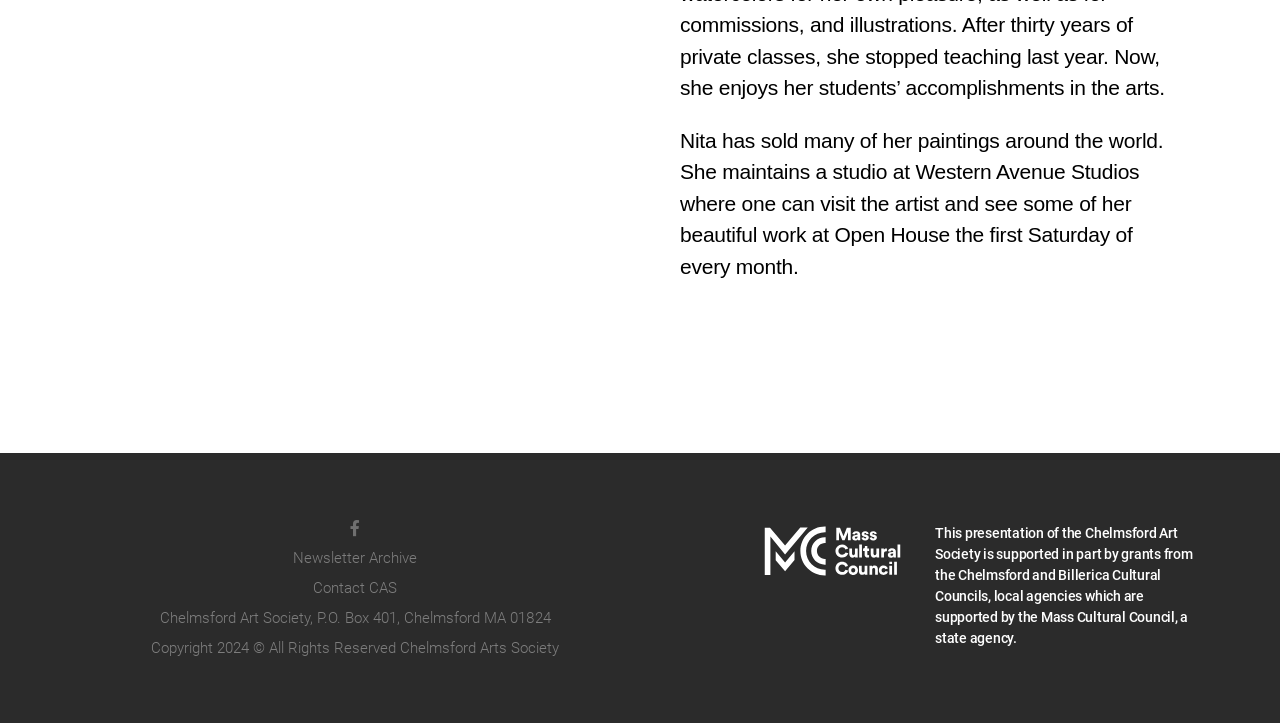Provide the bounding box coordinates of the UI element that matches the description: "Newsletter Archive".

[0.229, 0.759, 0.326, 0.784]